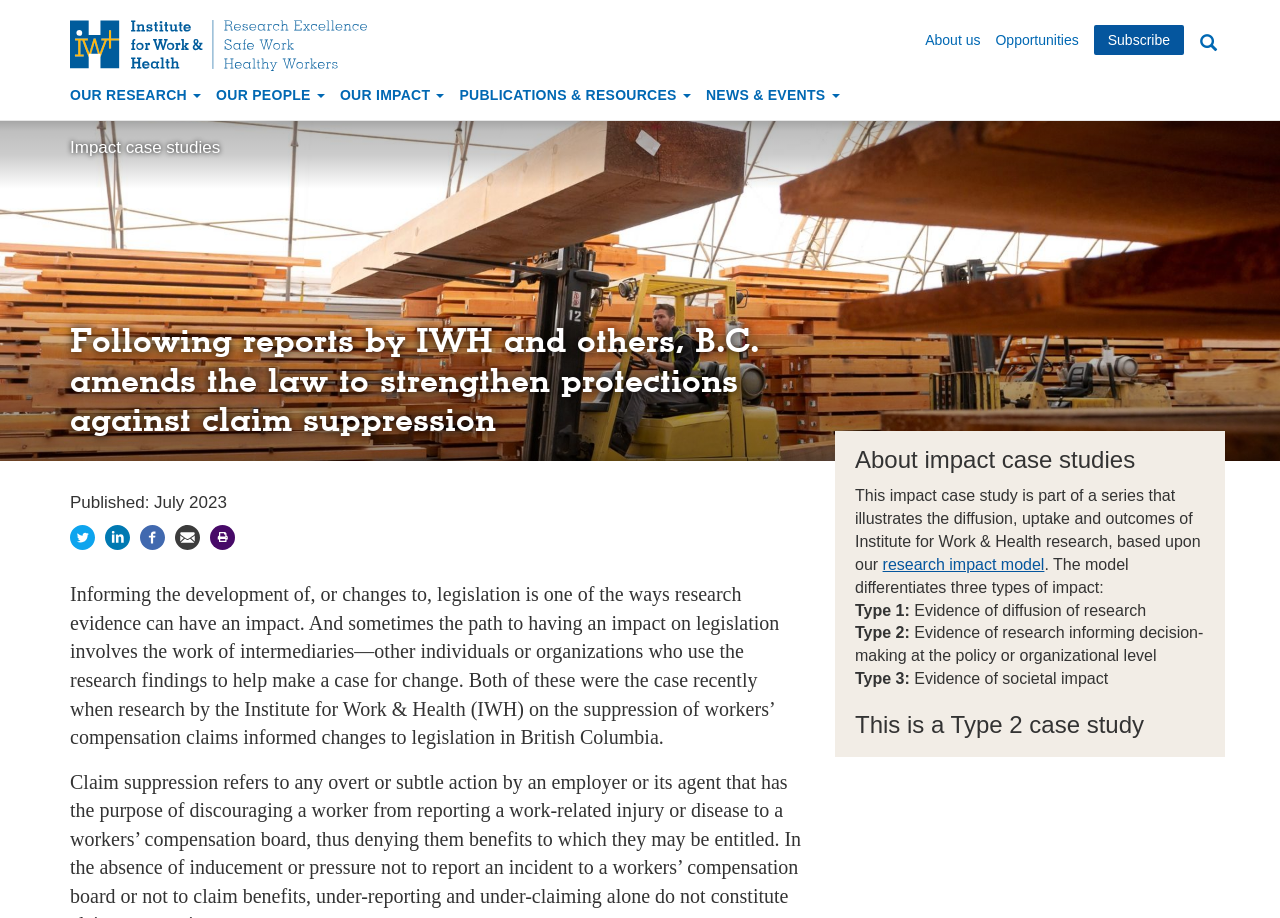Please determine the bounding box coordinates of the clickable area required to carry out the following instruction: "Read about IWH research". The coordinates must be four float numbers between 0 and 1, represented as [left, top, right, bottom].

[0.055, 0.082, 0.169, 0.131]